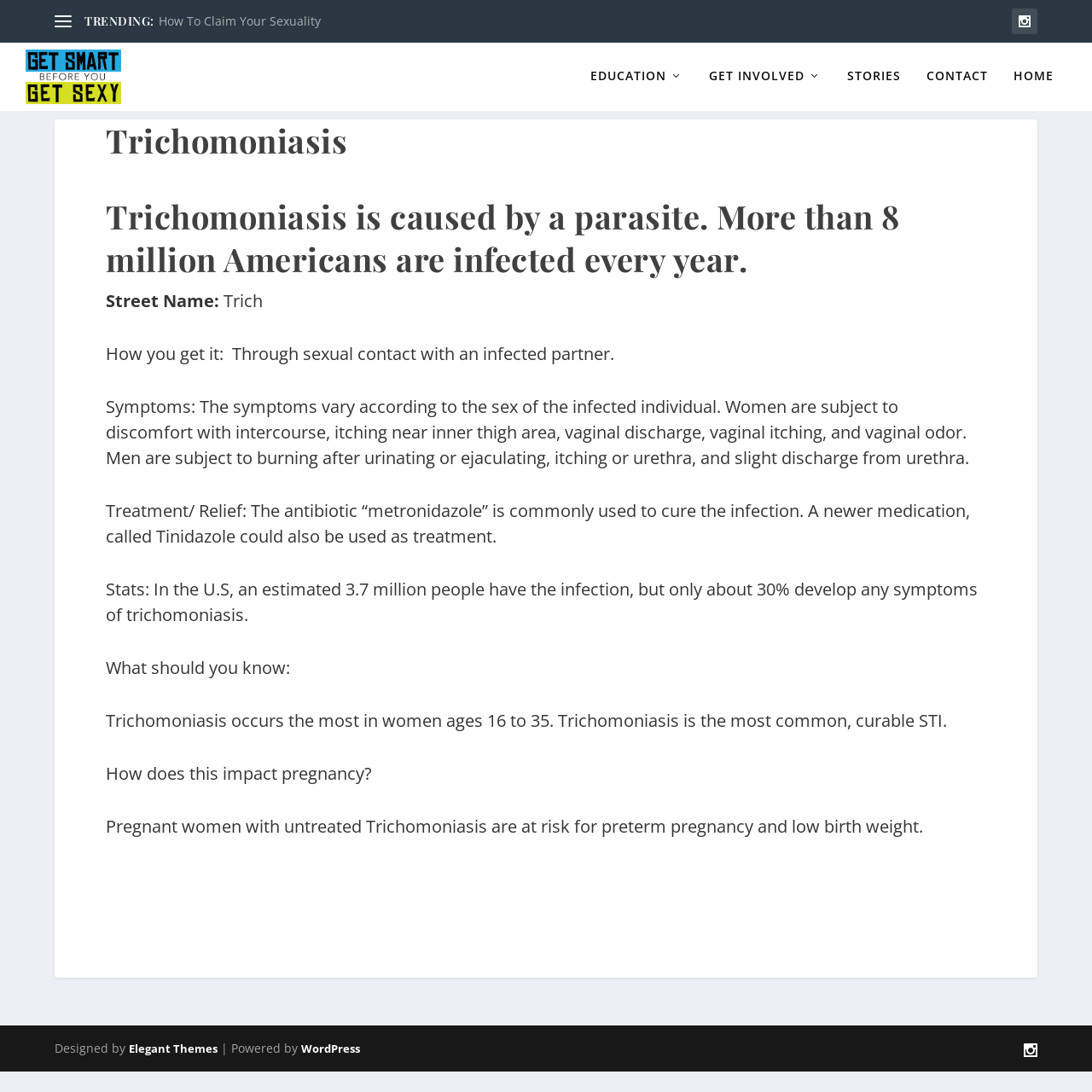Can you find the bounding box coordinates for the element that needs to be clicked to execute this instruction: "Click the 'CONTACT' link"? The coordinates should be given as four float numbers between 0 and 1, i.e., [left, top, right, bottom].

[0.848, 0.063, 0.905, 0.102]